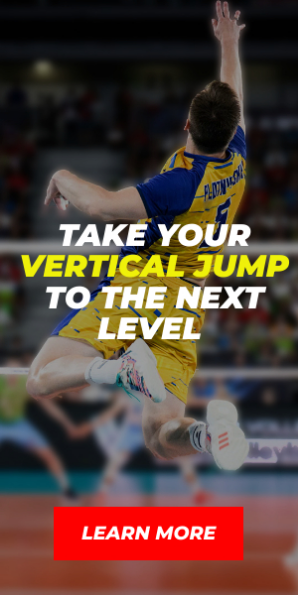What is the purpose of the call-to-action button?
Answer the question based on the image using a single word or a brief phrase.

To invite enthusiasts to explore resources